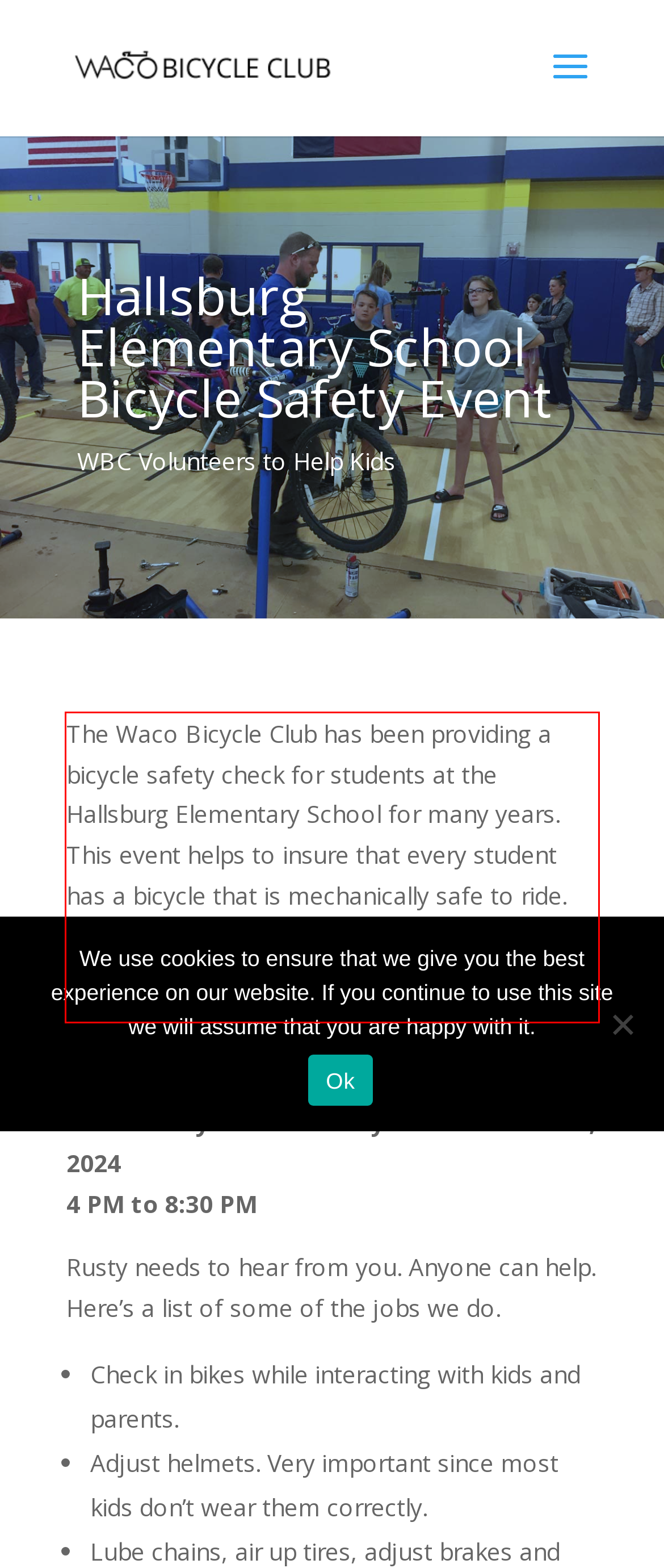Observe the screenshot of the webpage, locate the red bounding box, and extract the text content within it.

The Waco Bicycle Club has been providing a bicycle safety check for students at the Hallsburg Elementary School for many years. This event helps to insure that every student has a bicycle that is mechanically safe to ride. History has shown us that we will be working on about 140 bikes.